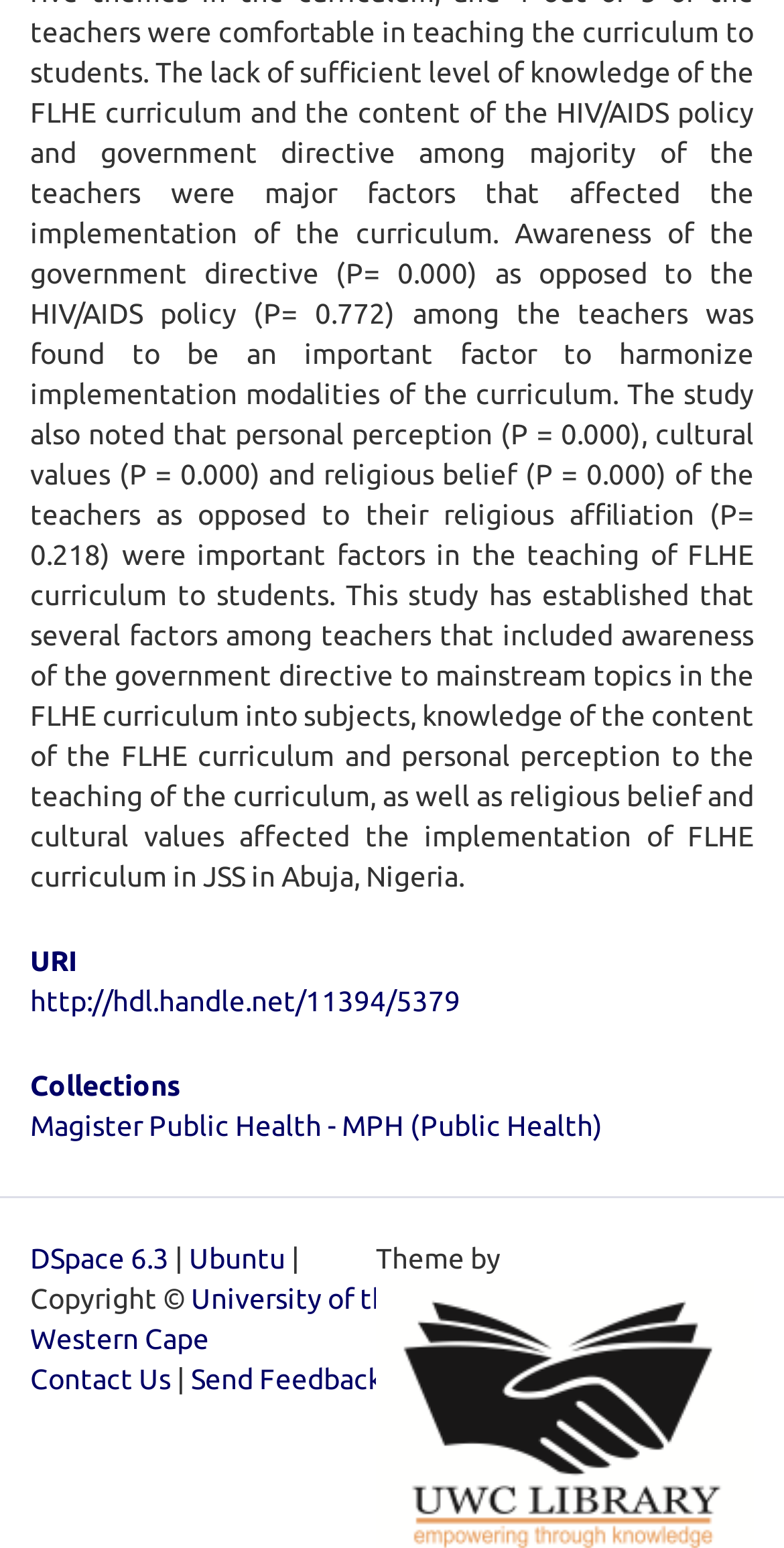Answer the question using only one word or a concise phrase: What is the version of DSpace?

6.3